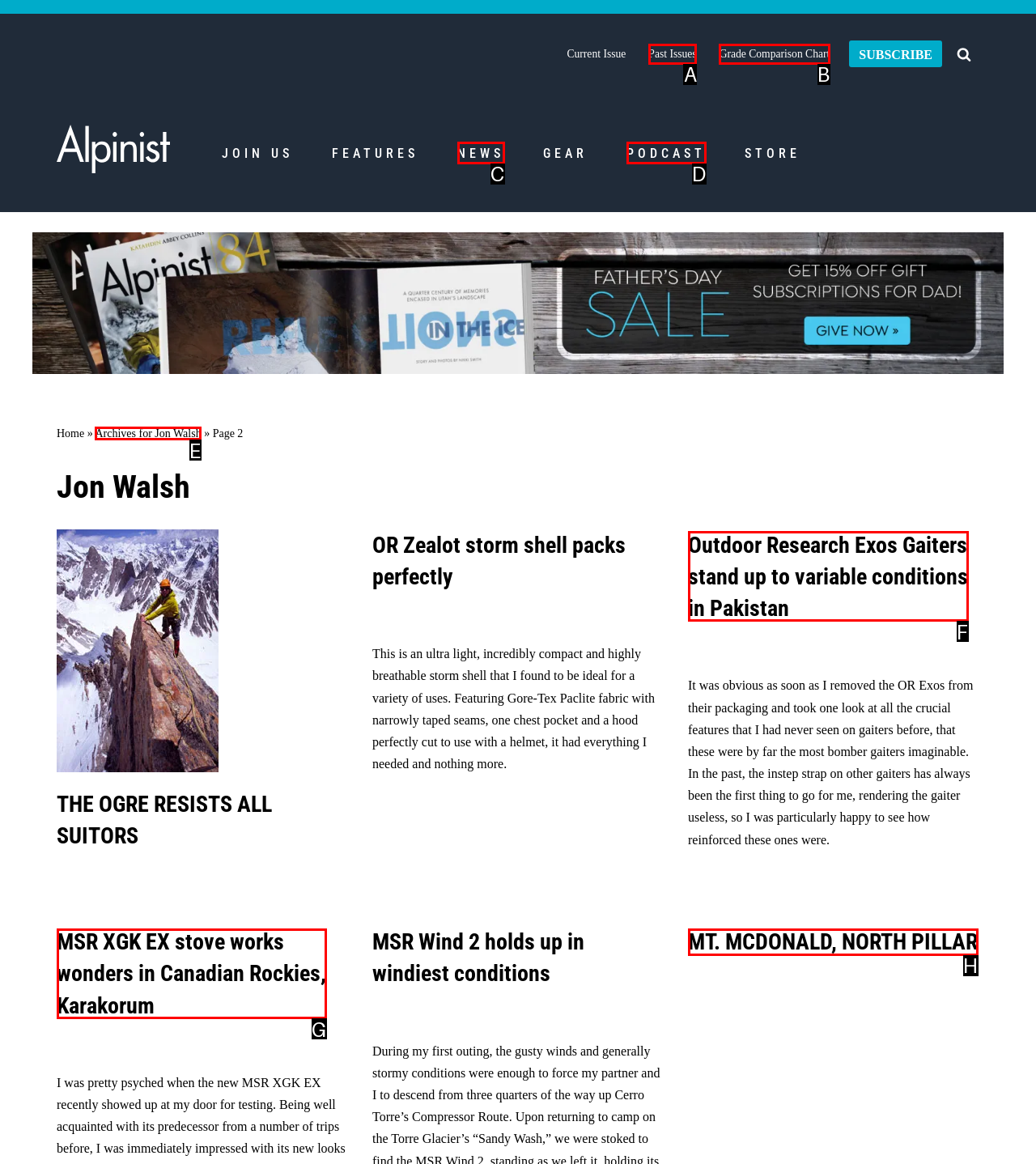Identify the letter of the option to click in order to Go to the 'Archives for Jon Walsh' page. Answer with the letter directly.

E